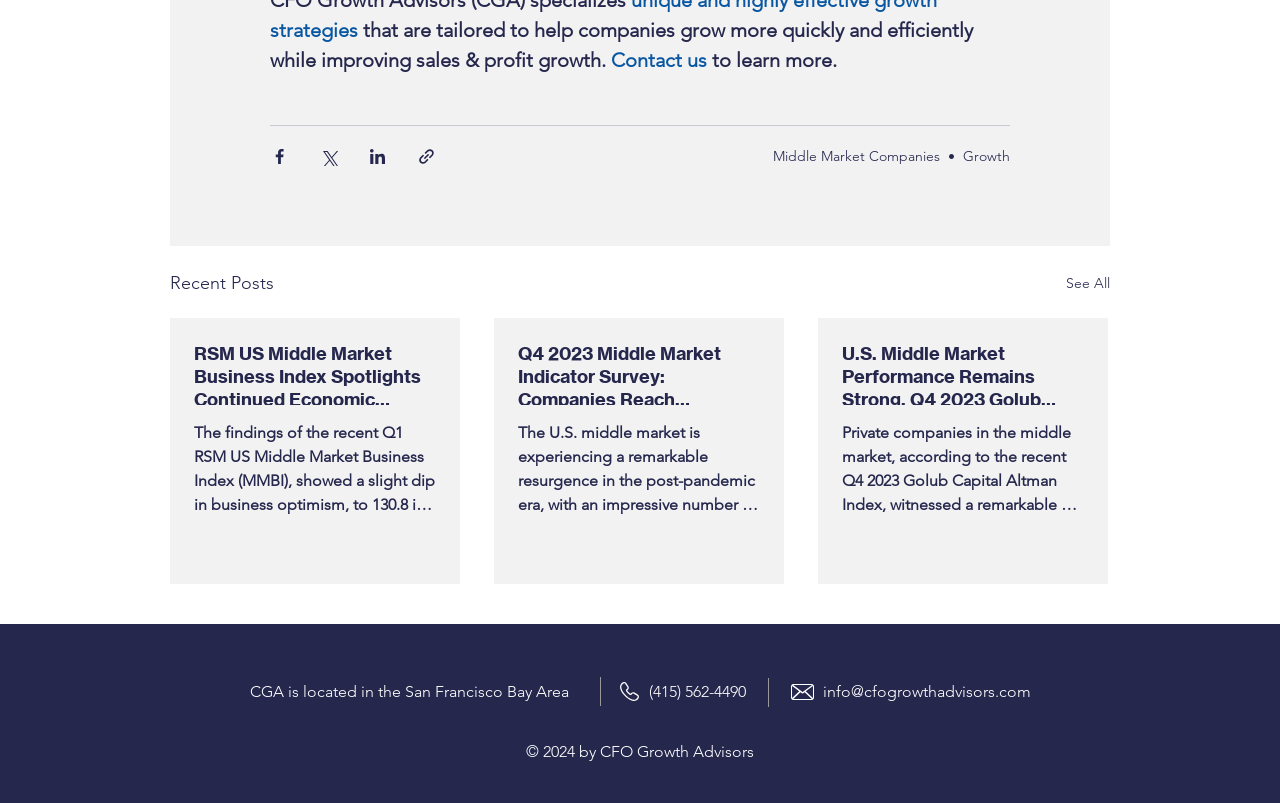Predict the bounding box of the UI element based on this description: "Contact us".

[0.477, 0.06, 0.552, 0.09]